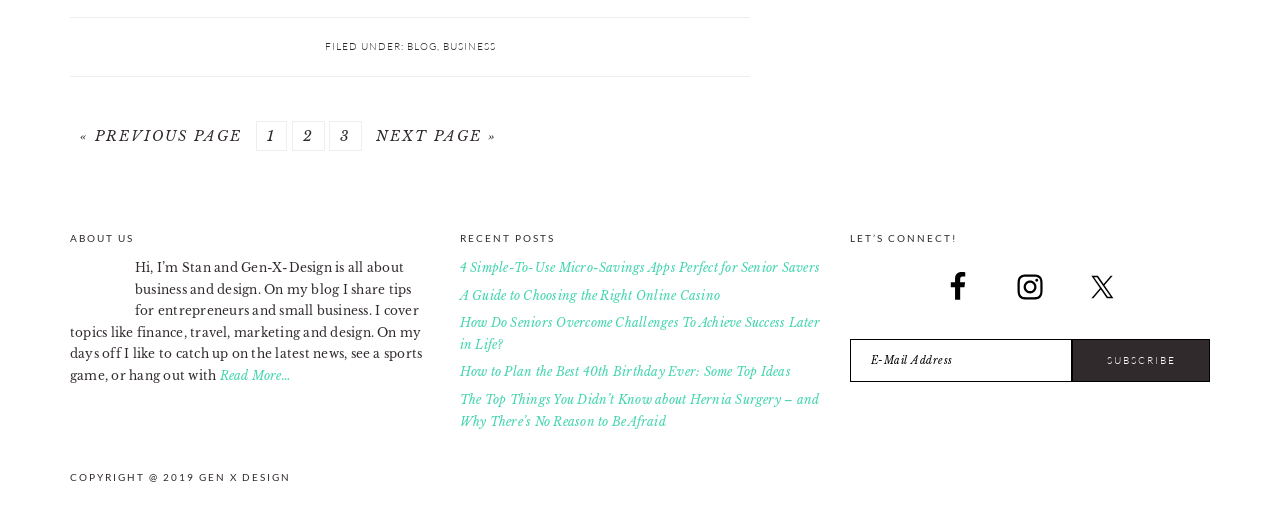What is the text on the 'Subscribe' button?
Can you provide an in-depth and detailed response to the question?

I found the answer by looking at the button with the label 'Subscribe' and finding the static text 'SUBSCRIBE' inside it.